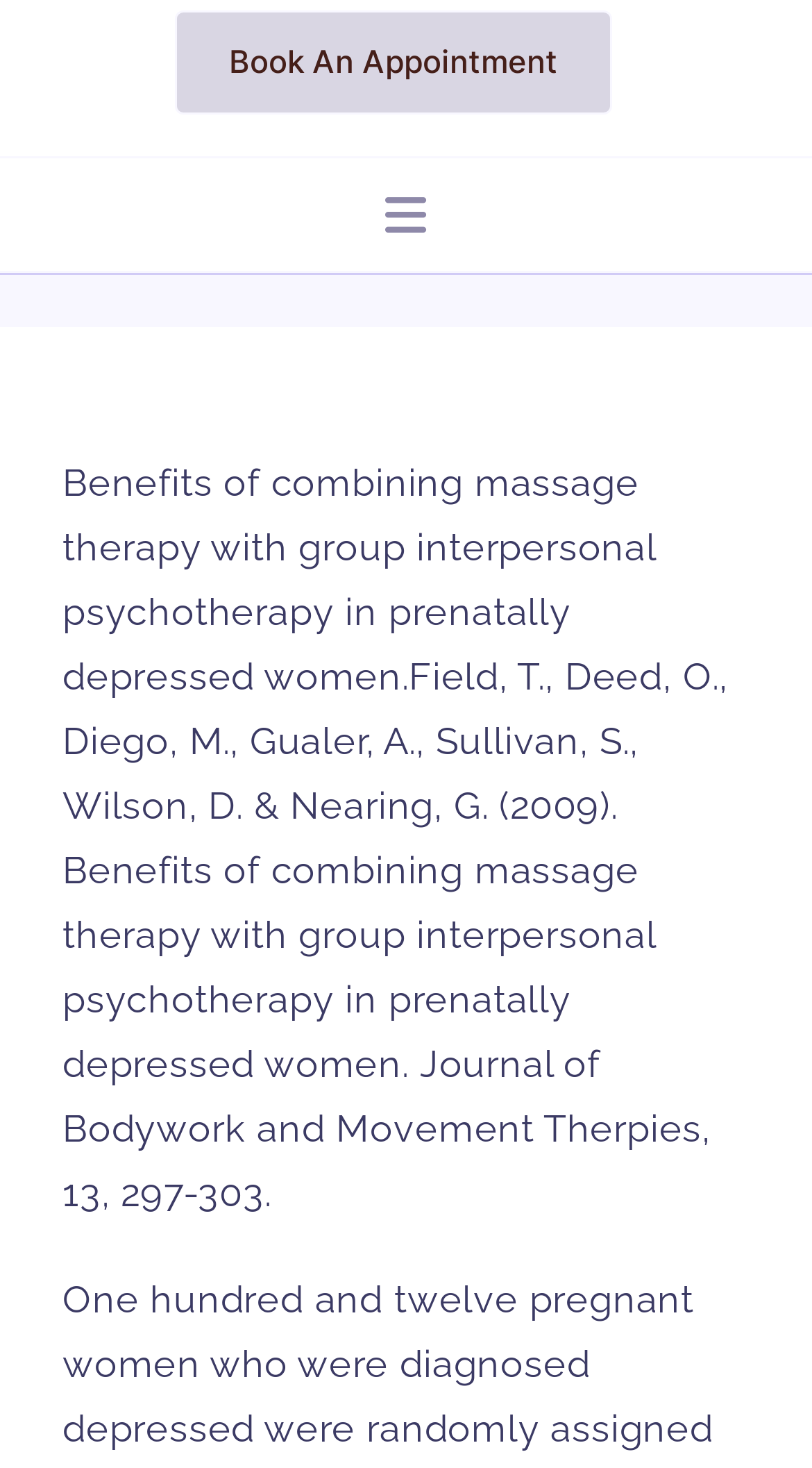Please determine the bounding box coordinates for the UI element described here. Use the format (top-left x, top-left y, bottom-right x, bottom-right y) with values bounded between 0 and 1: Acupuncture

[0.0, 0.316, 1.0, 0.38]